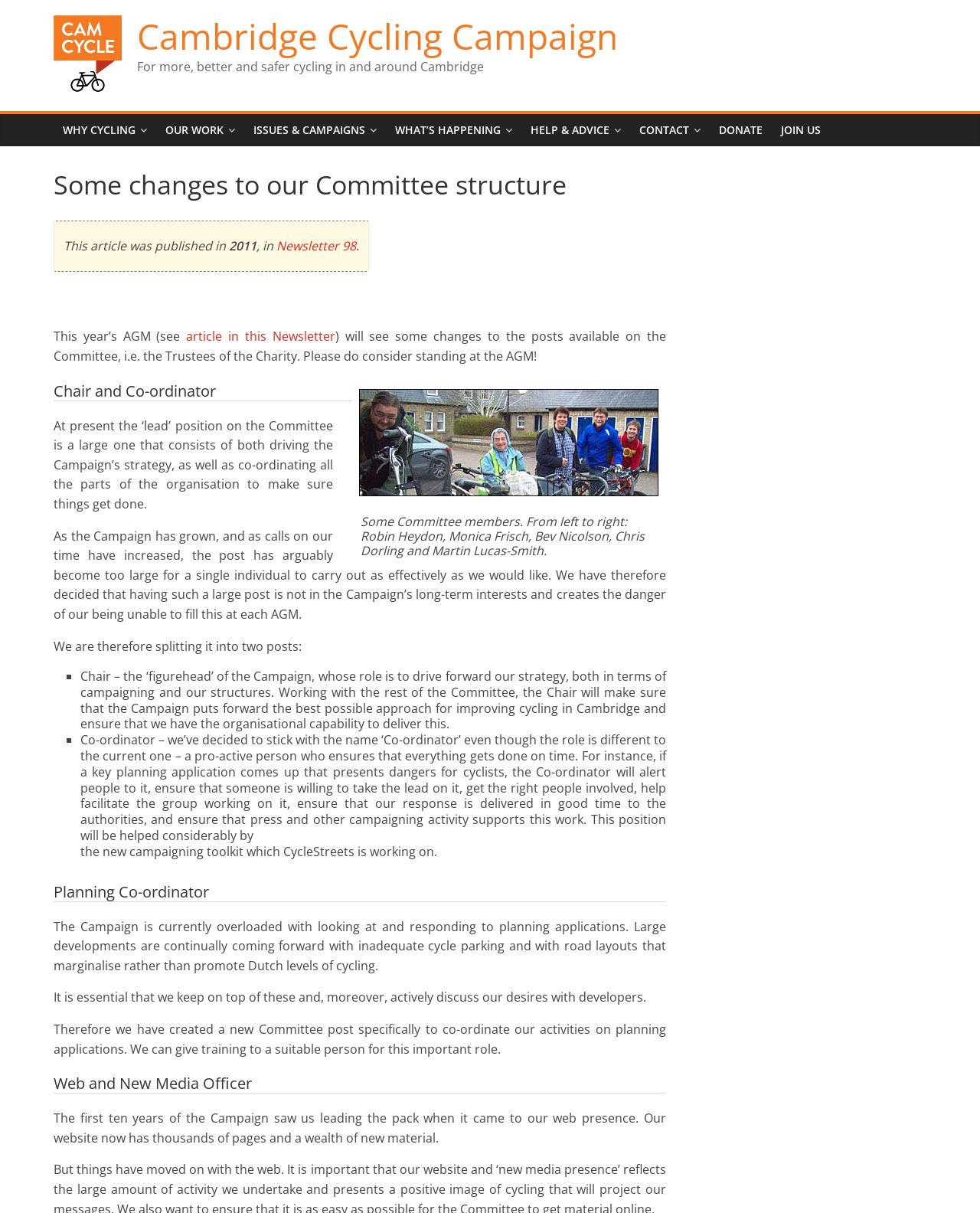Give a concise answer of one word or phrase to the question: 
What is the Campaign's goal for cycling in Cambridge?

Dutch levels of cycling